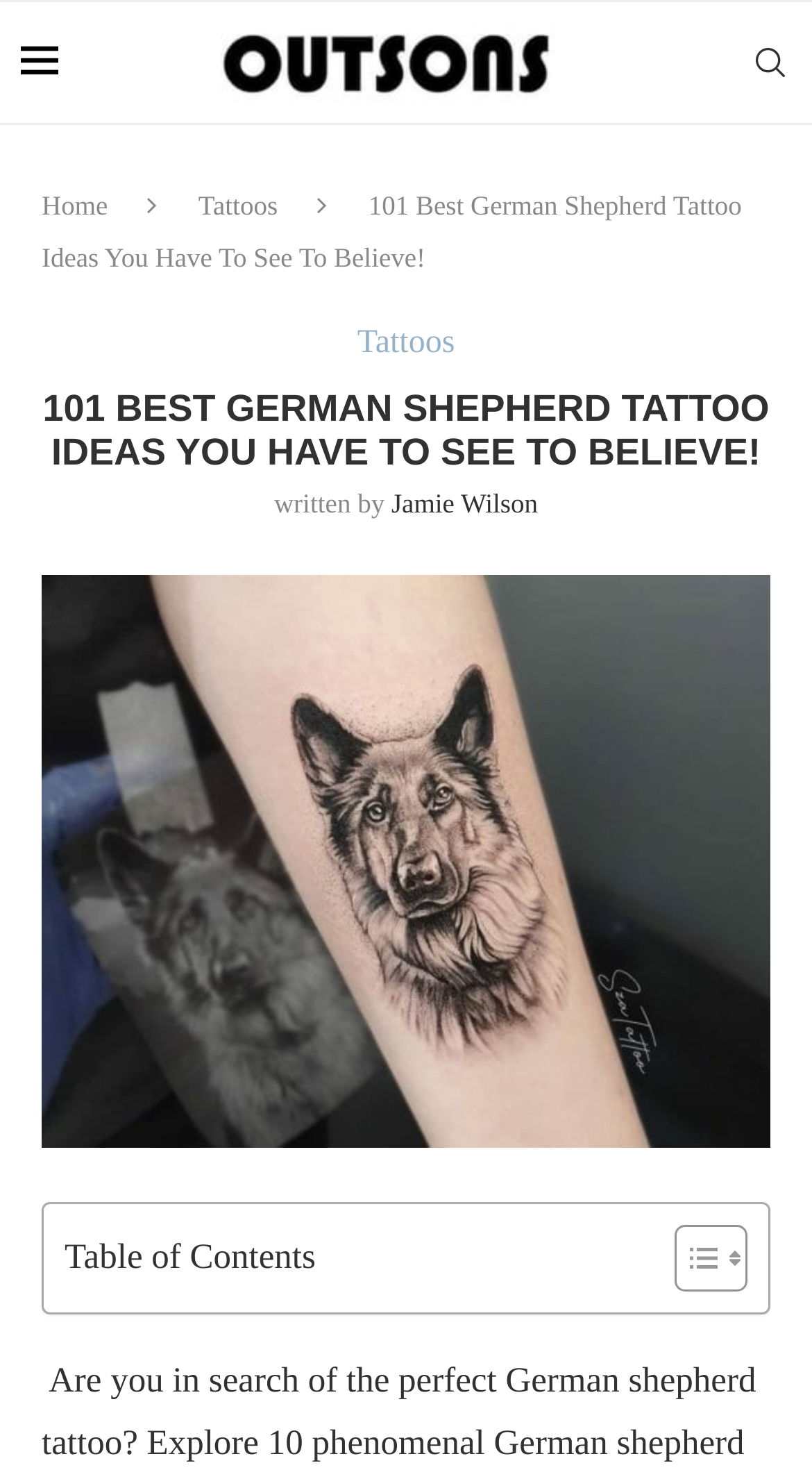Give a detailed overview of the webpage's appearance and contents.

The webpage is about German Shepherd tattoos, showcasing 101 best ideas. At the top, there is a small image and a link to "Outsons" on the left, and a search link on the right. Below this, there are three links: "Home", "Tattoos", and a heading that repeats the title of the webpage. 

The main content area has a heading that reads "101 BEST GERMAN SHEPHERD TATTOO IDEAS YOU HAVE TO SEE TO BELIEVE!" followed by the author's name, "Jamie Wilson". Below this, there is a large image related to German Shepherd tattoos, which takes up most of the width of the page. 

On the bottom half of the page, there is a table of contents section, which is divided into two columns. The left column has a heading "Table of Contents", and the right column has two small images.